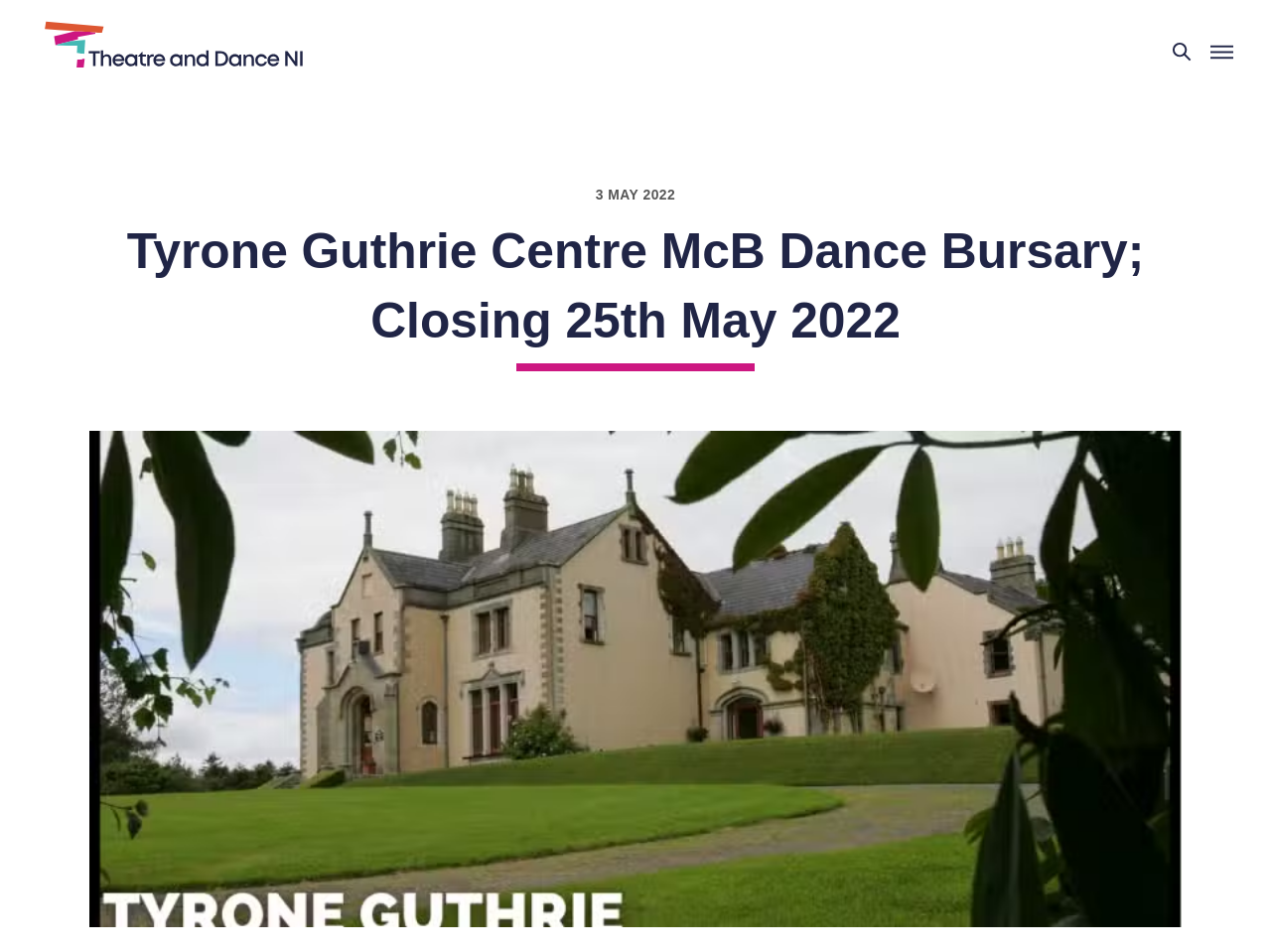What is the purpose of the button with an image?
Provide a short answer using one word or a brief phrase based on the image.

Toggle search